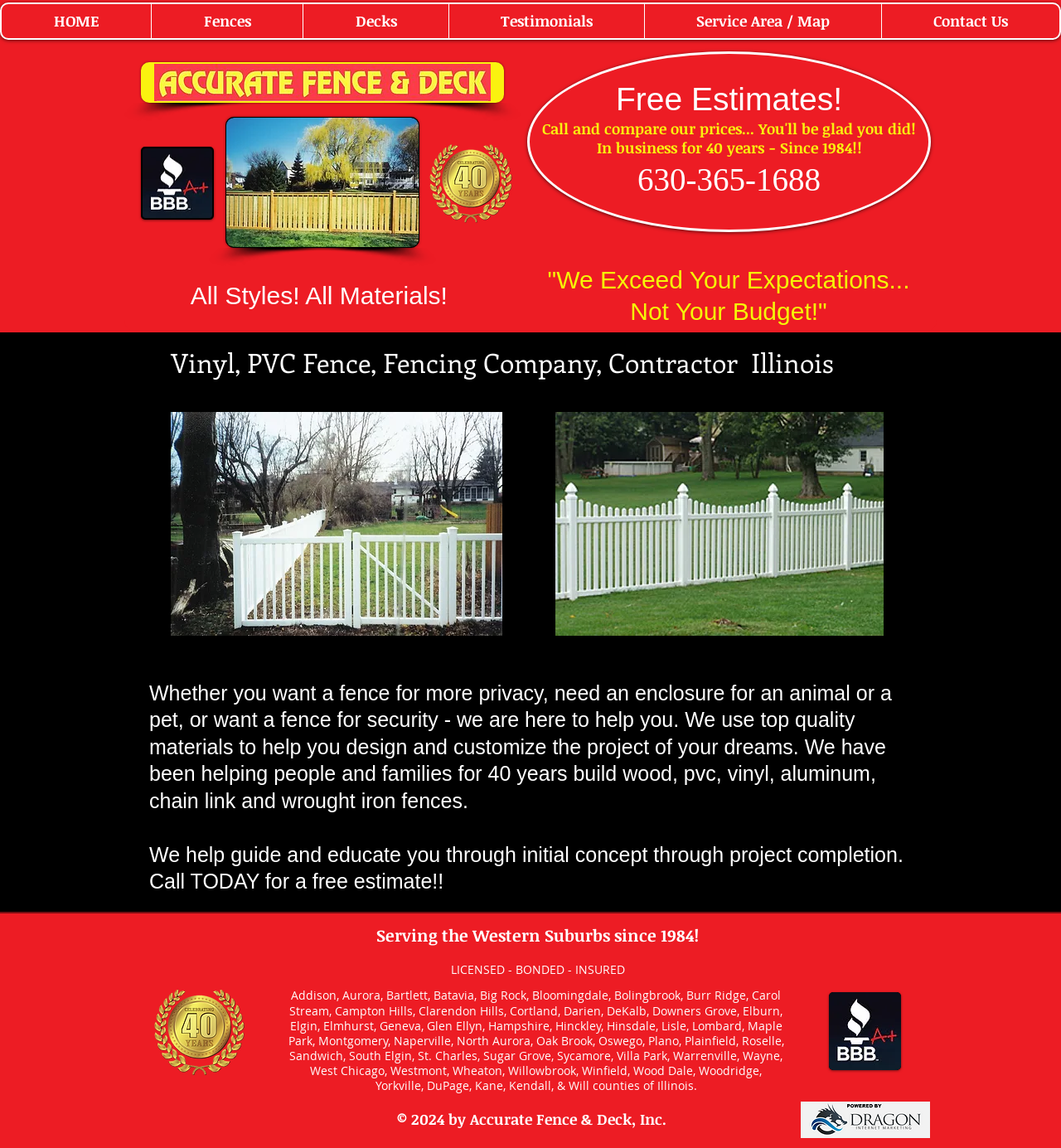Using floating point numbers between 0 and 1, provide the bounding box coordinates in the format (top-left x, top-left y, bottom-right x, bottom-right y). Locate the UI element described here: Decks

[0.285, 0.004, 0.423, 0.033]